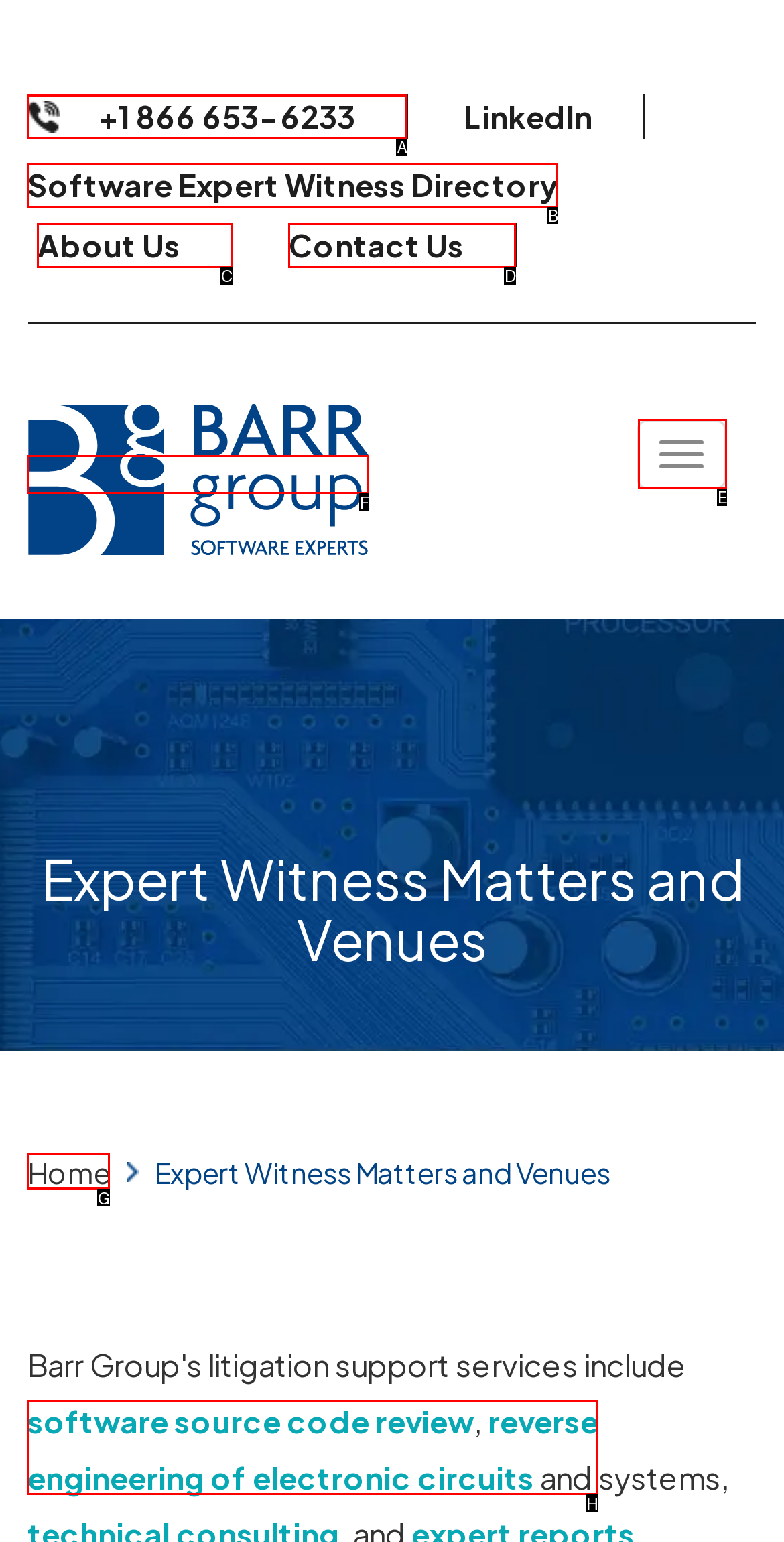Choose the HTML element you need to click to achieve the following task: Toggle navigation
Respond with the letter of the selected option from the given choices directly.

E